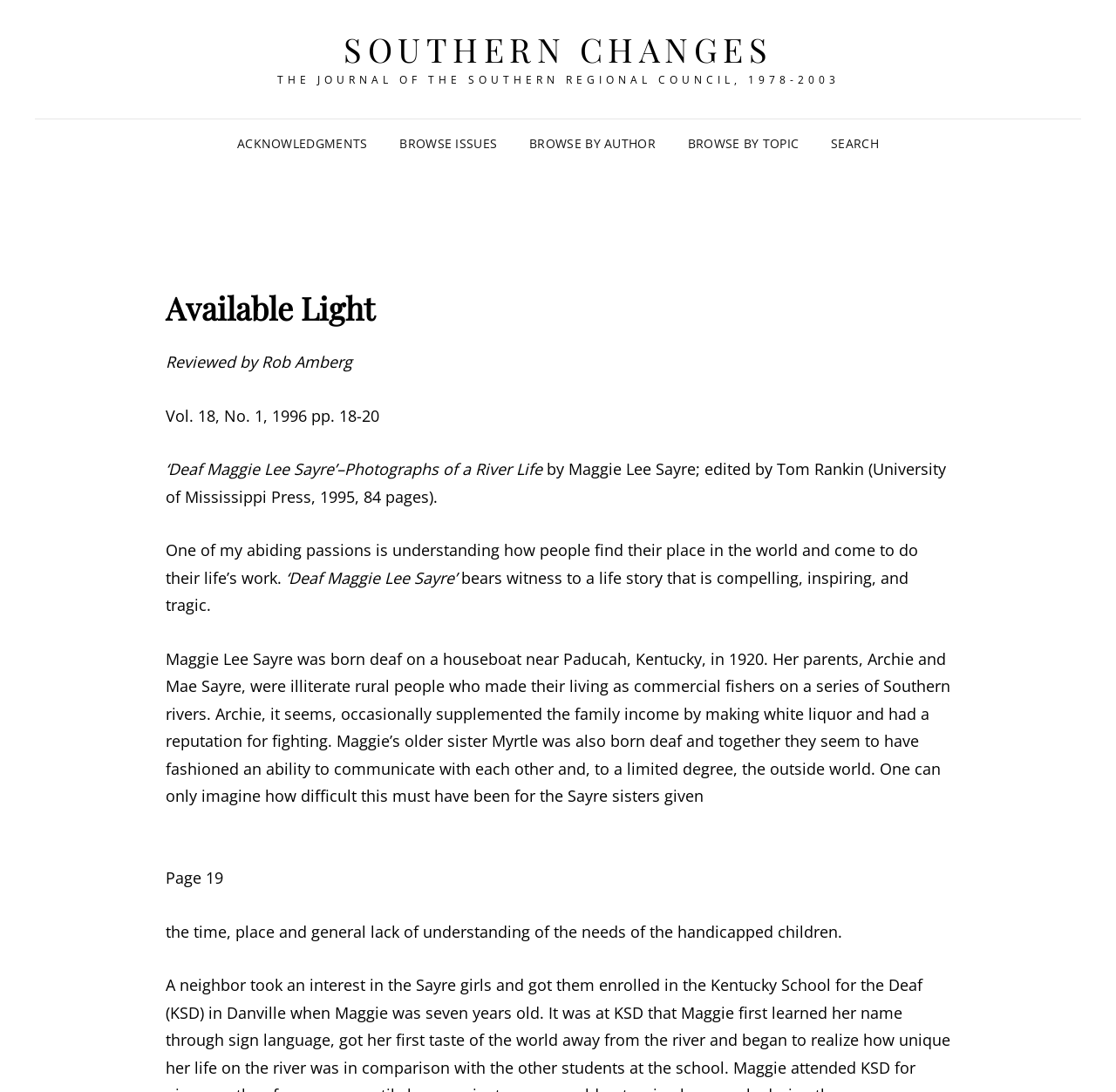Given the description "Southern Changes", provide the bounding box coordinates of the corresponding UI element.

[0.308, 0.025, 0.692, 0.065]